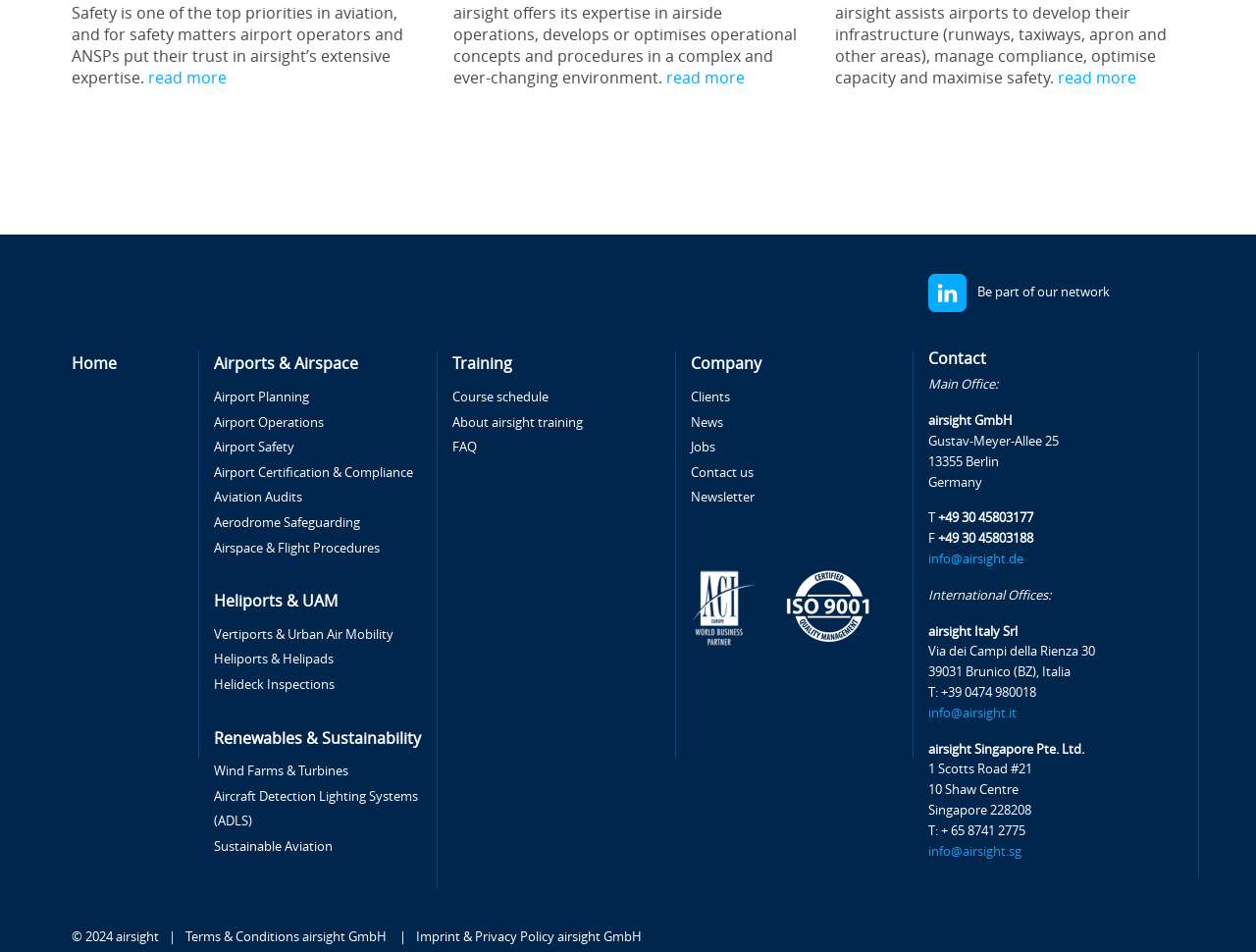Identify the bounding box coordinates for the element that needs to be clicked to fulfill this instruction: "View 'Course schedule'". Provide the coordinates in the format of four float numbers between 0 and 1: [left, top, right, bottom].

[0.36, 0.409, 0.437, 0.425]